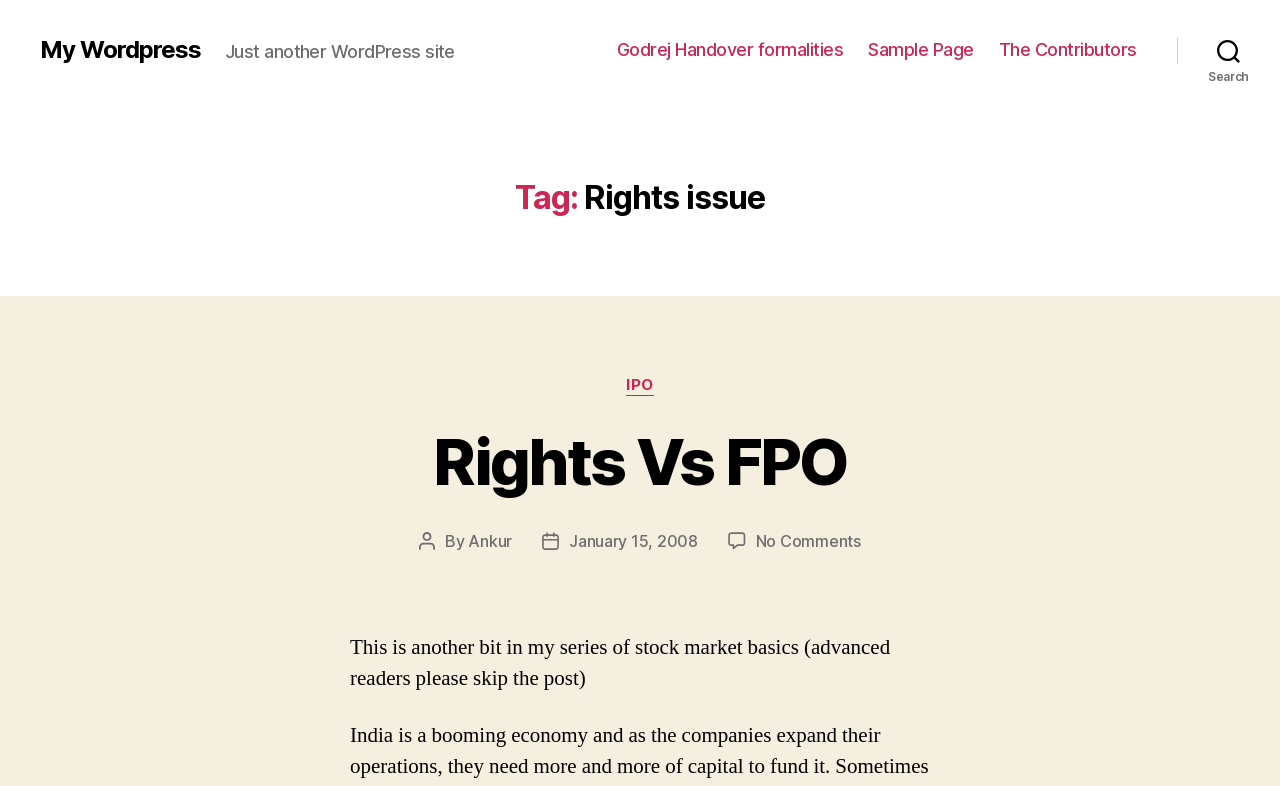Provide the text content of the webpage's main heading.

Tag: Rights issue